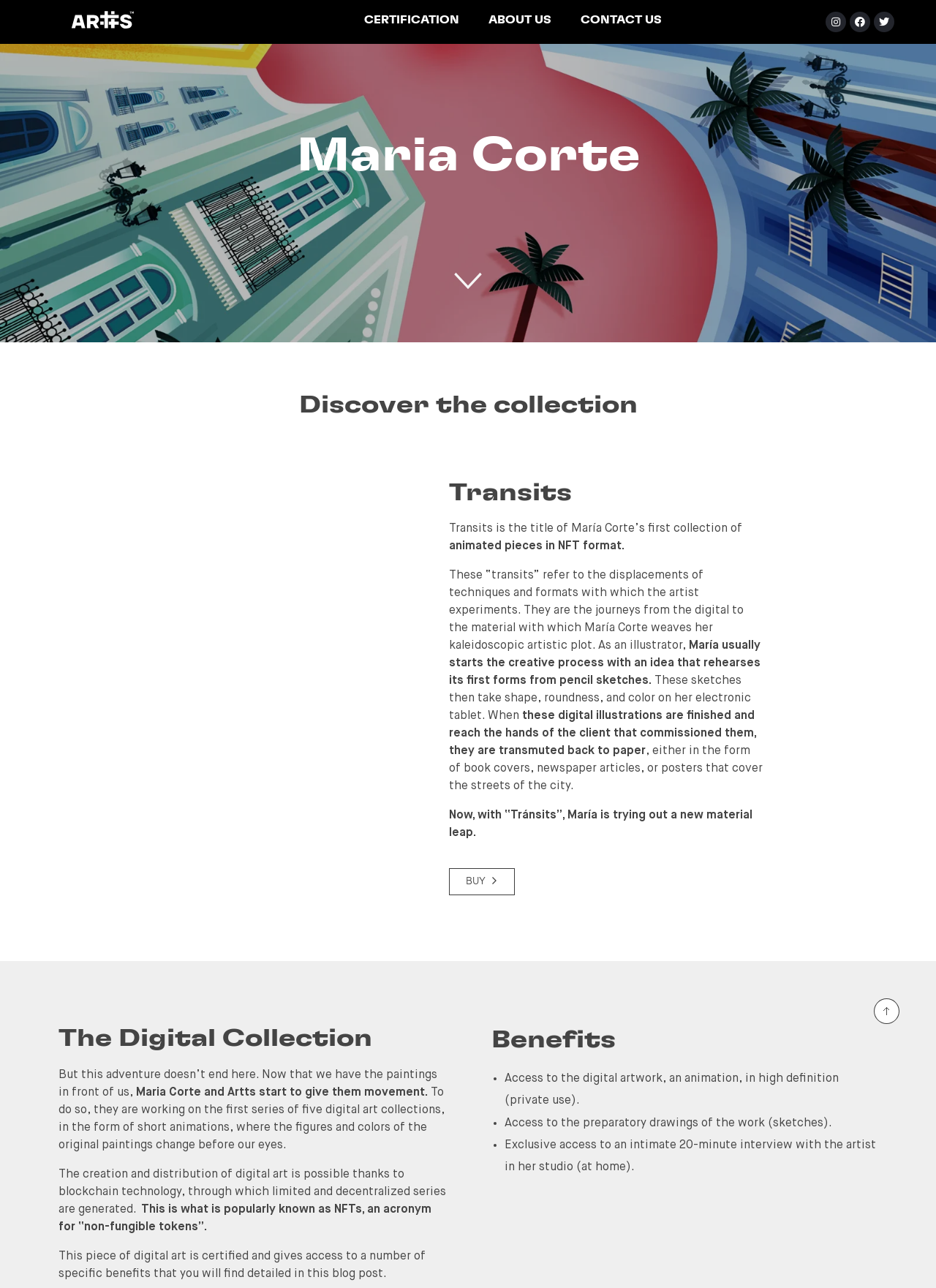Please give a one-word or short phrase response to the following question: 
What is the title of Maria Corte's first collection?

Transits